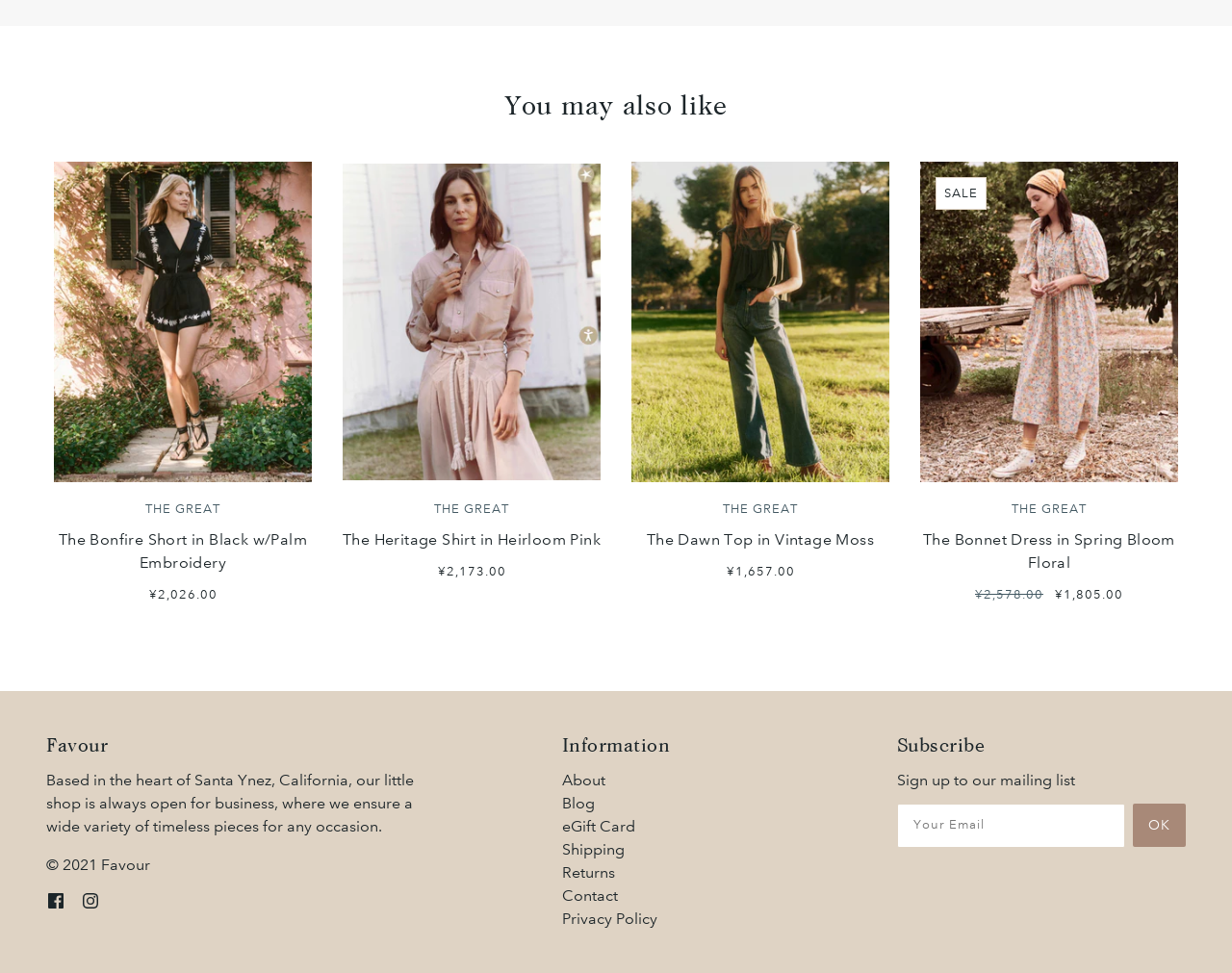Please find the bounding box coordinates of the clickable region needed to complete the following instruction: "Subscribe to the mailing list". The bounding box coordinates must consist of four float numbers between 0 and 1, i.e., [left, top, right, bottom].

[0.728, 0.754, 0.8, 0.776]